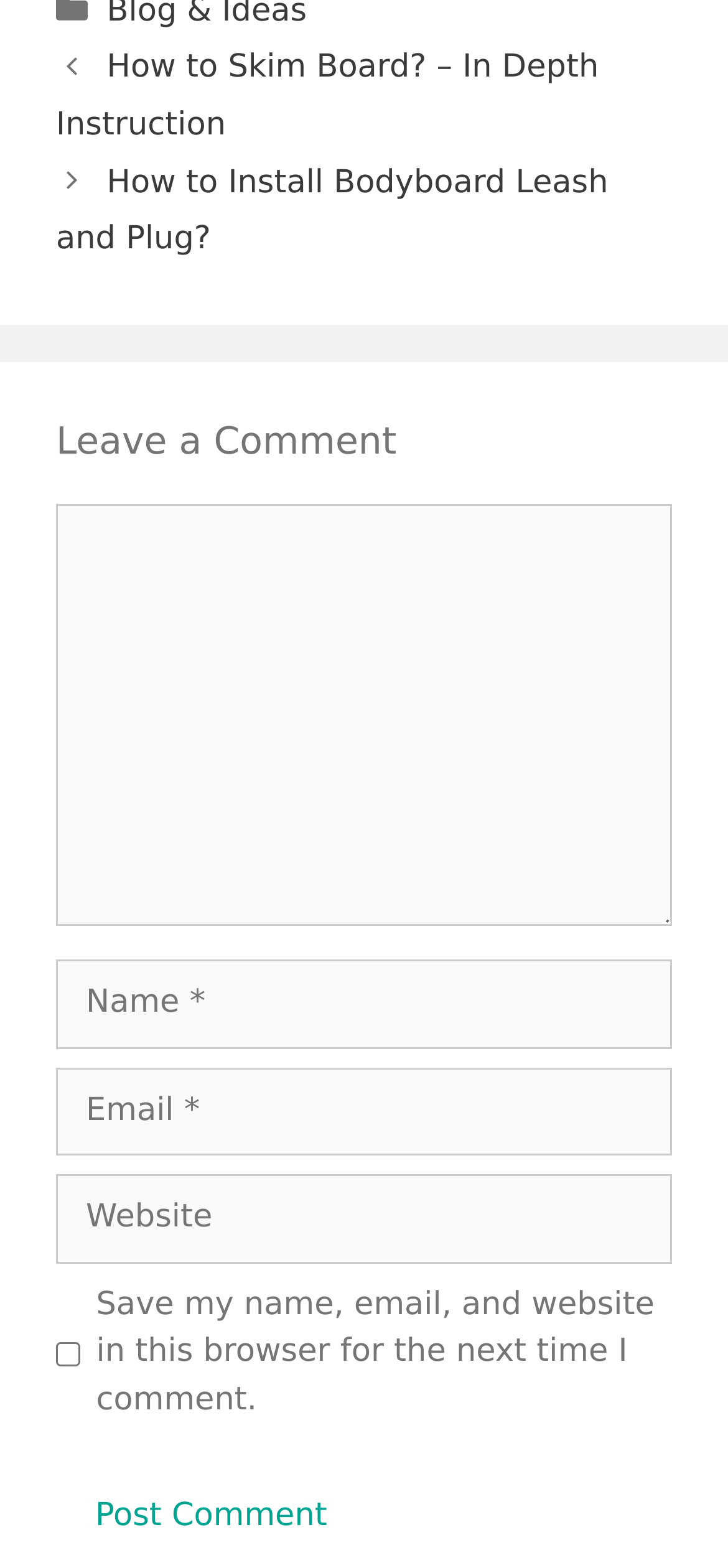Find the bounding box of the web element that fits this description: "parent_node: Comment name="comment"".

[0.077, 0.321, 0.923, 0.59]